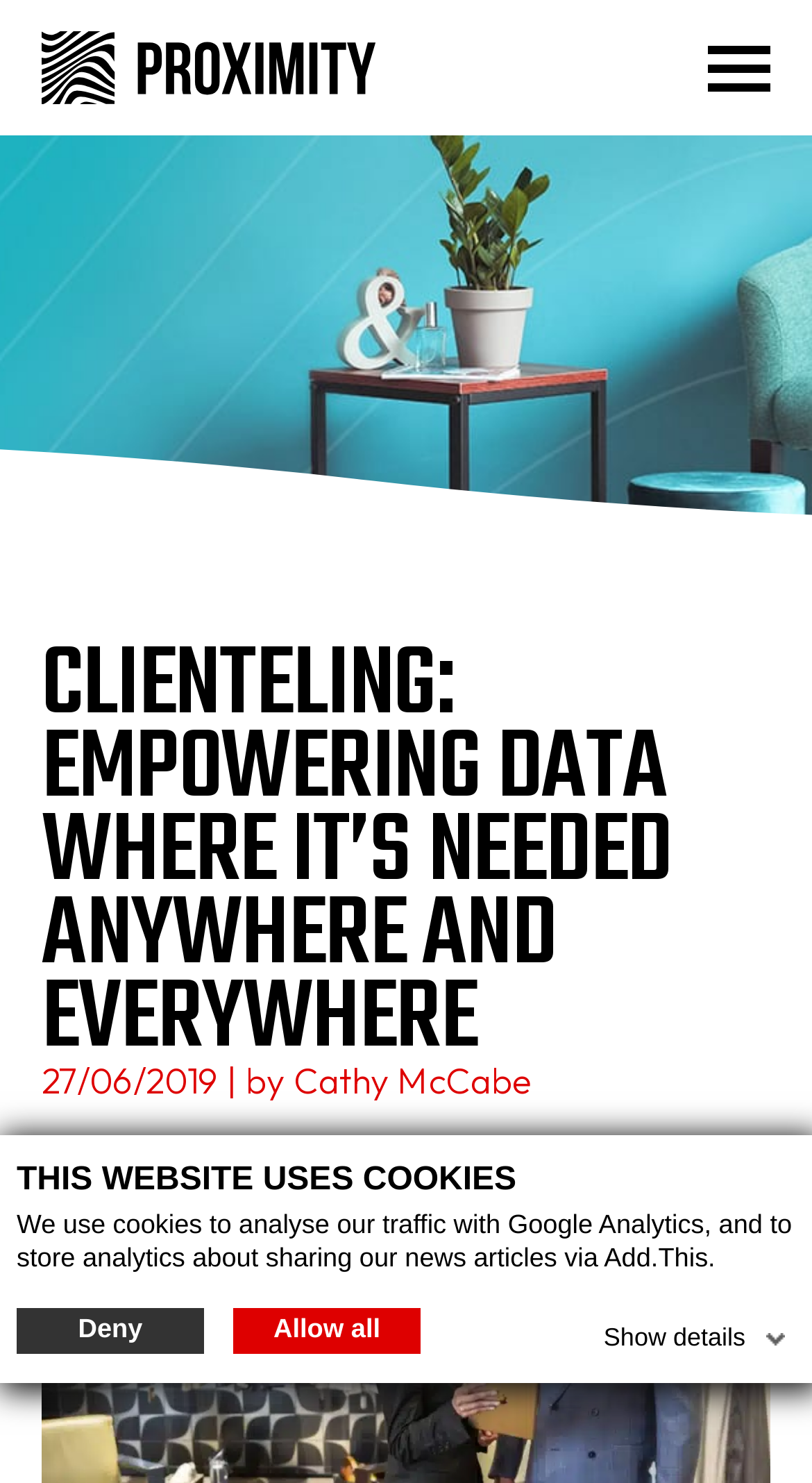Find and generate the main title of the webpage.

CLIENTELING: EMPOWERING DATA WHERE IT’S NEEDED ANYWHERE AND EVERYWHERE